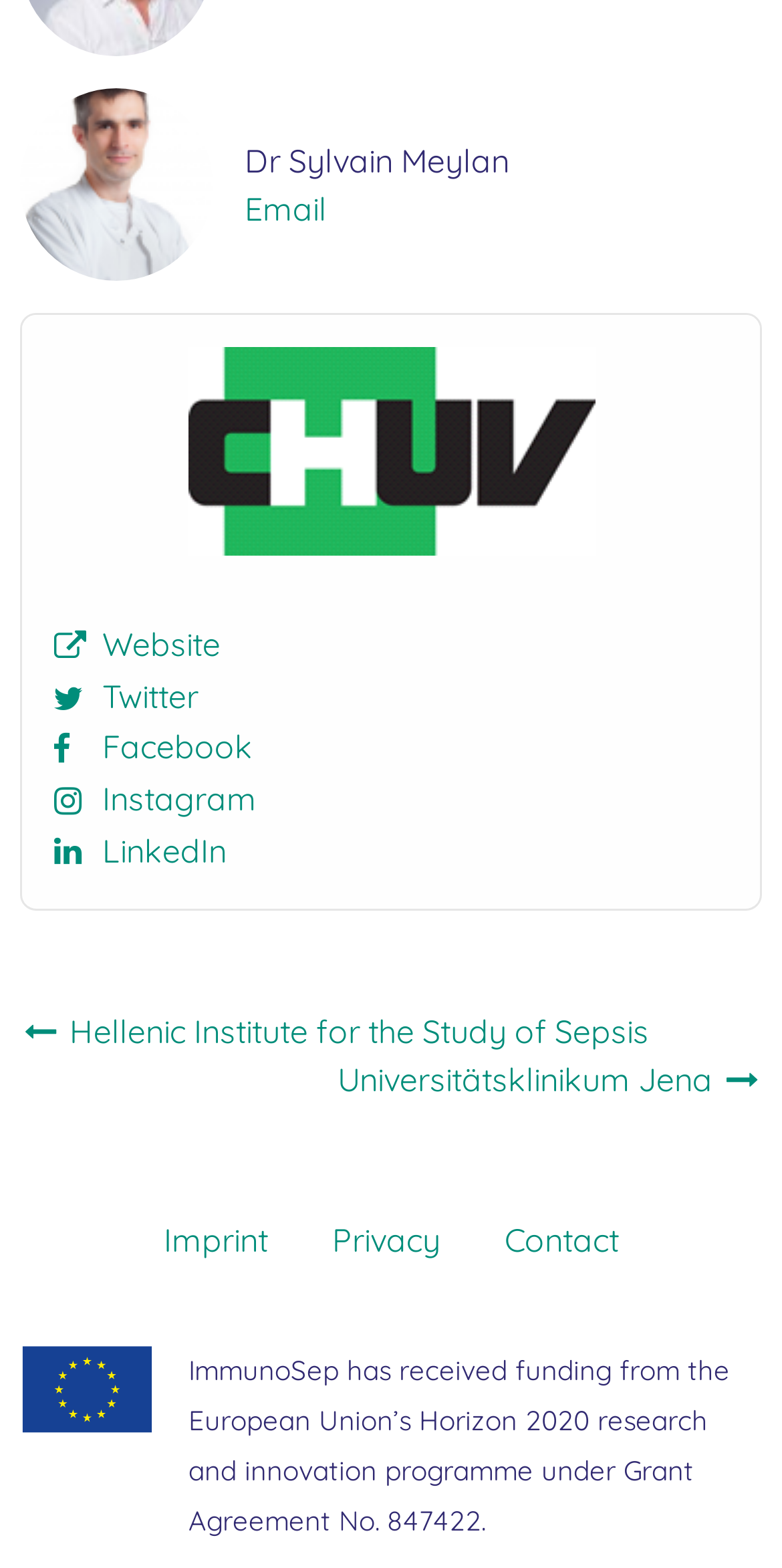How many social media links are there?
Could you please answer the question thoroughly and with as much detail as possible?

There are five social media links on the webpage, which are Website, Twitter, Facebook, Instagram, and LinkedIn, each represented by an icon and a link.